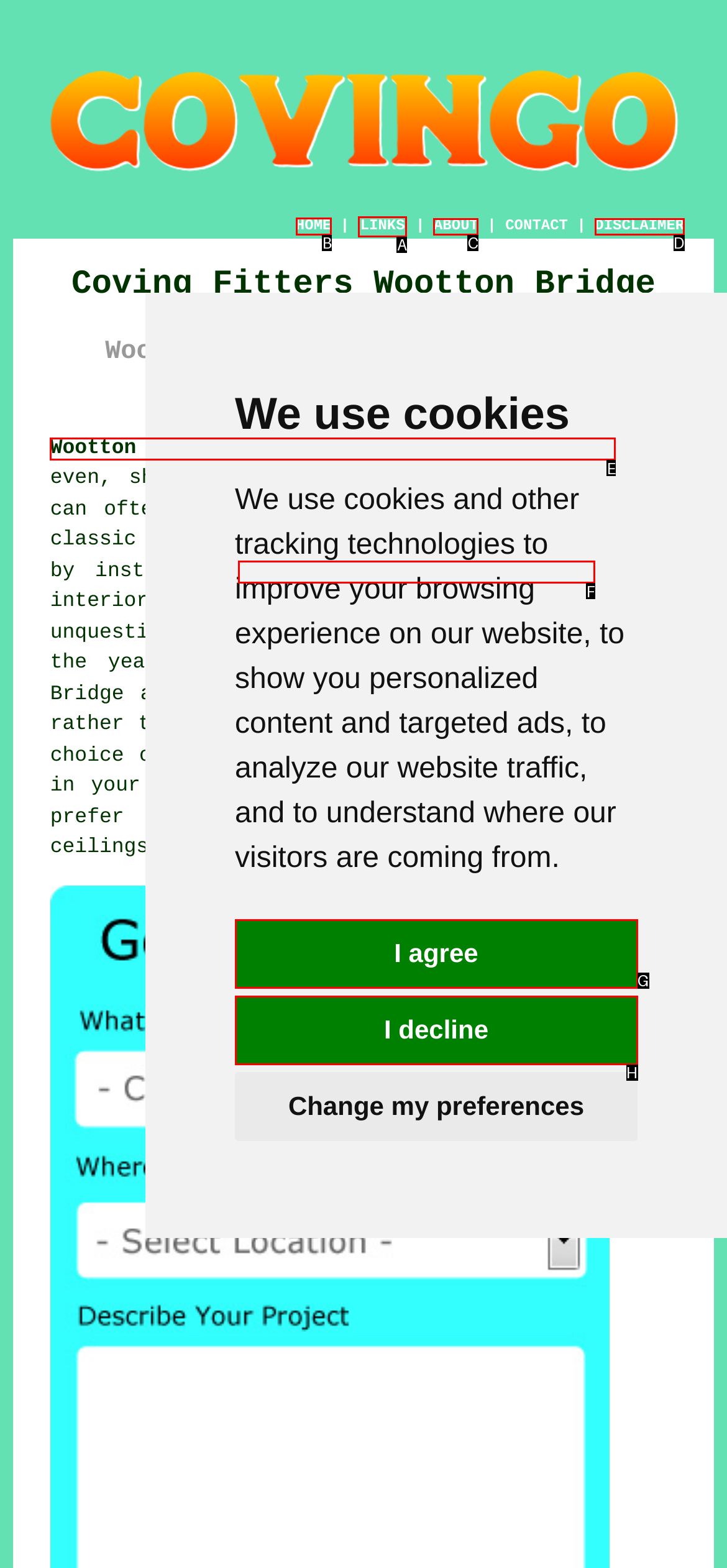Identify the correct HTML element to click for the task: Click the HOME link. Provide the letter of your choice.

B